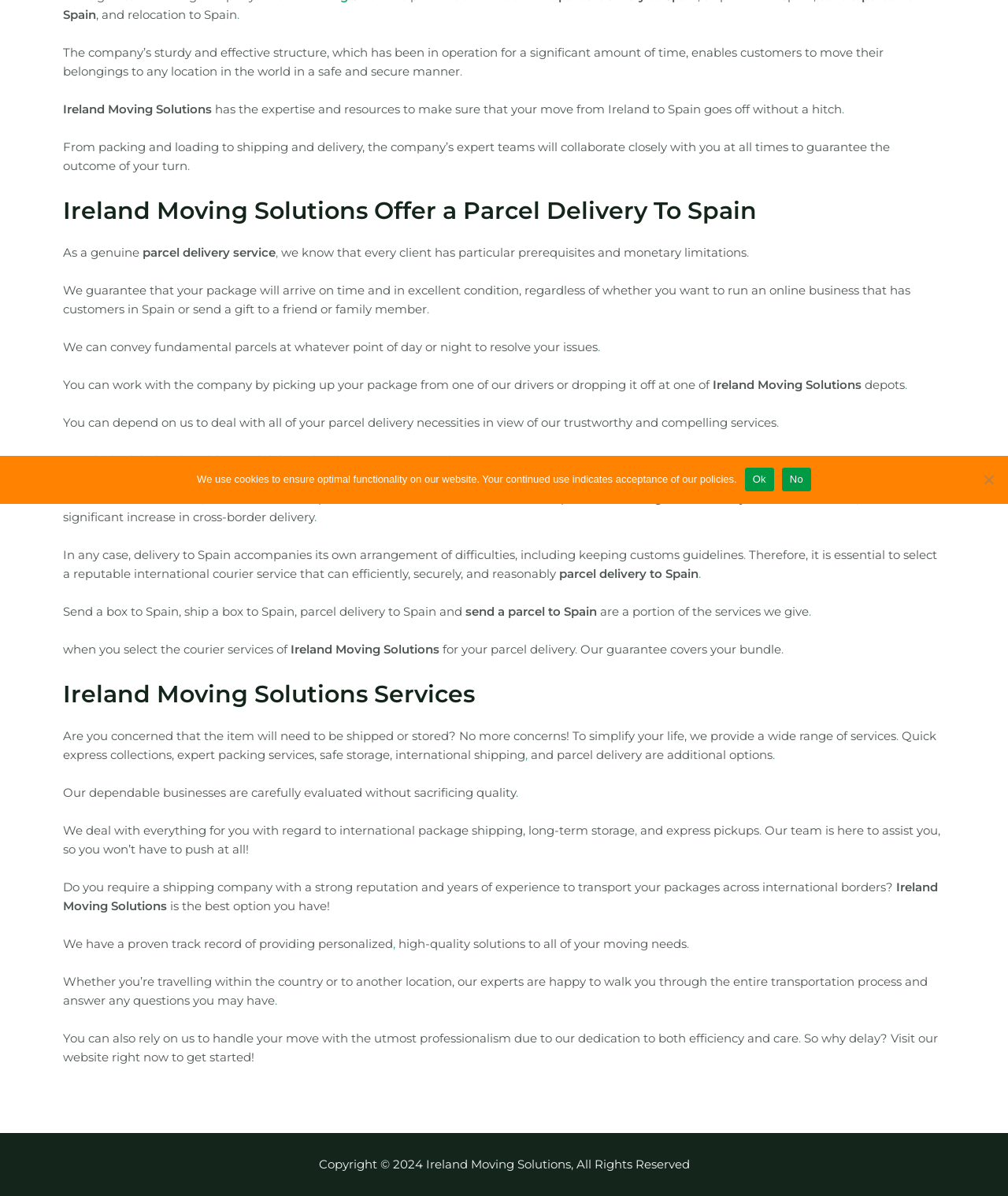Using the element description: "No", determine the bounding box coordinates. The coordinates should be in the format [left, top, right, bottom], with values between 0 and 1.

[0.776, 0.391, 0.805, 0.41]